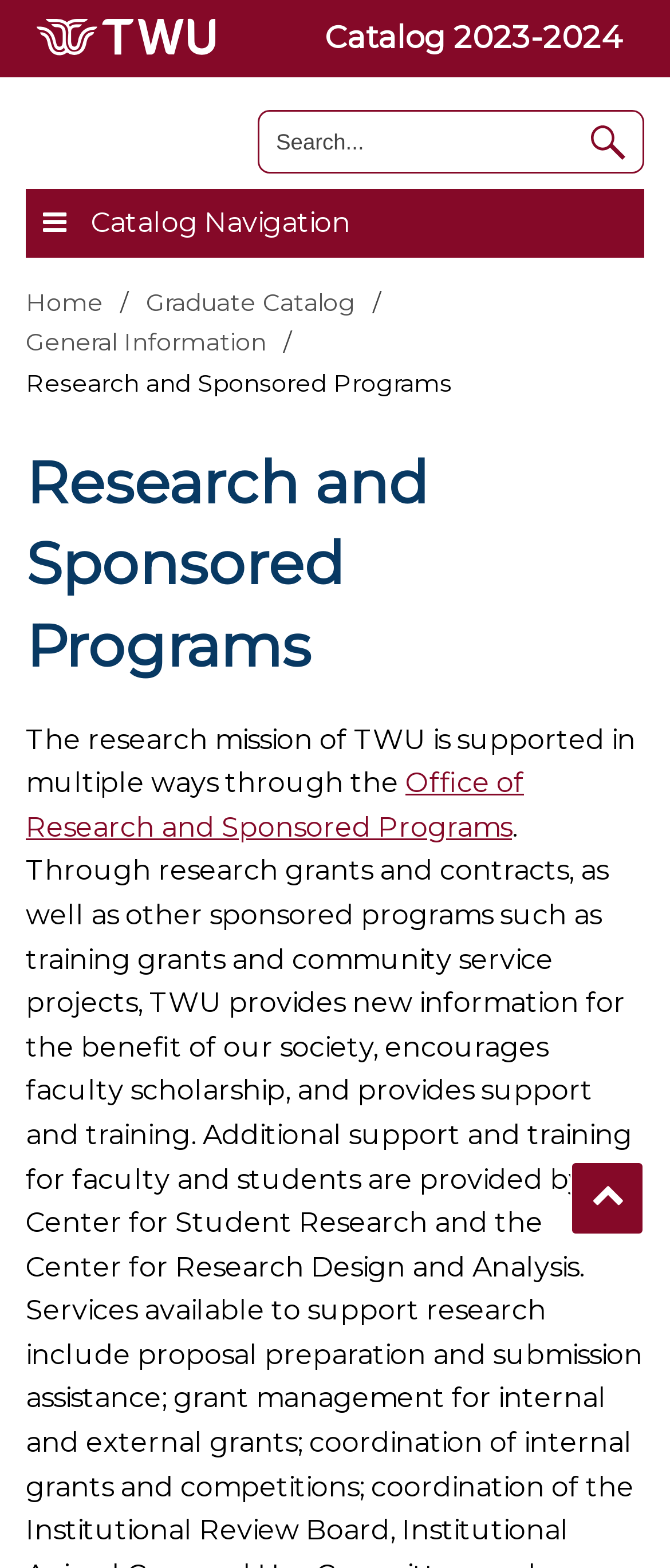Please determine the bounding box coordinates of the section I need to click to accomplish this instruction: "contact us".

None